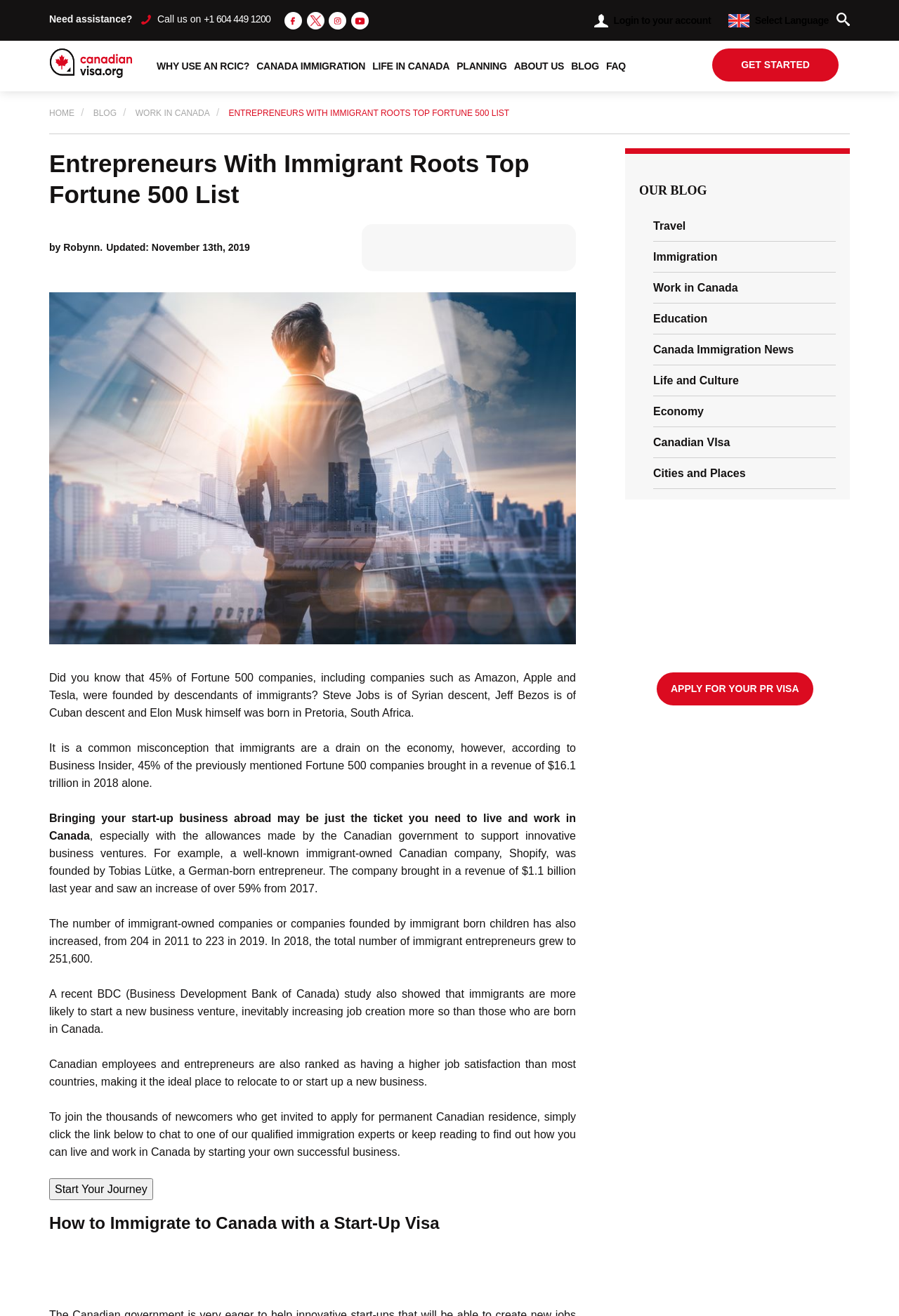Provide a brief response to the question below using a single word or phrase: 
What is the benefit of starting a business in Canada?

Higher job satisfaction